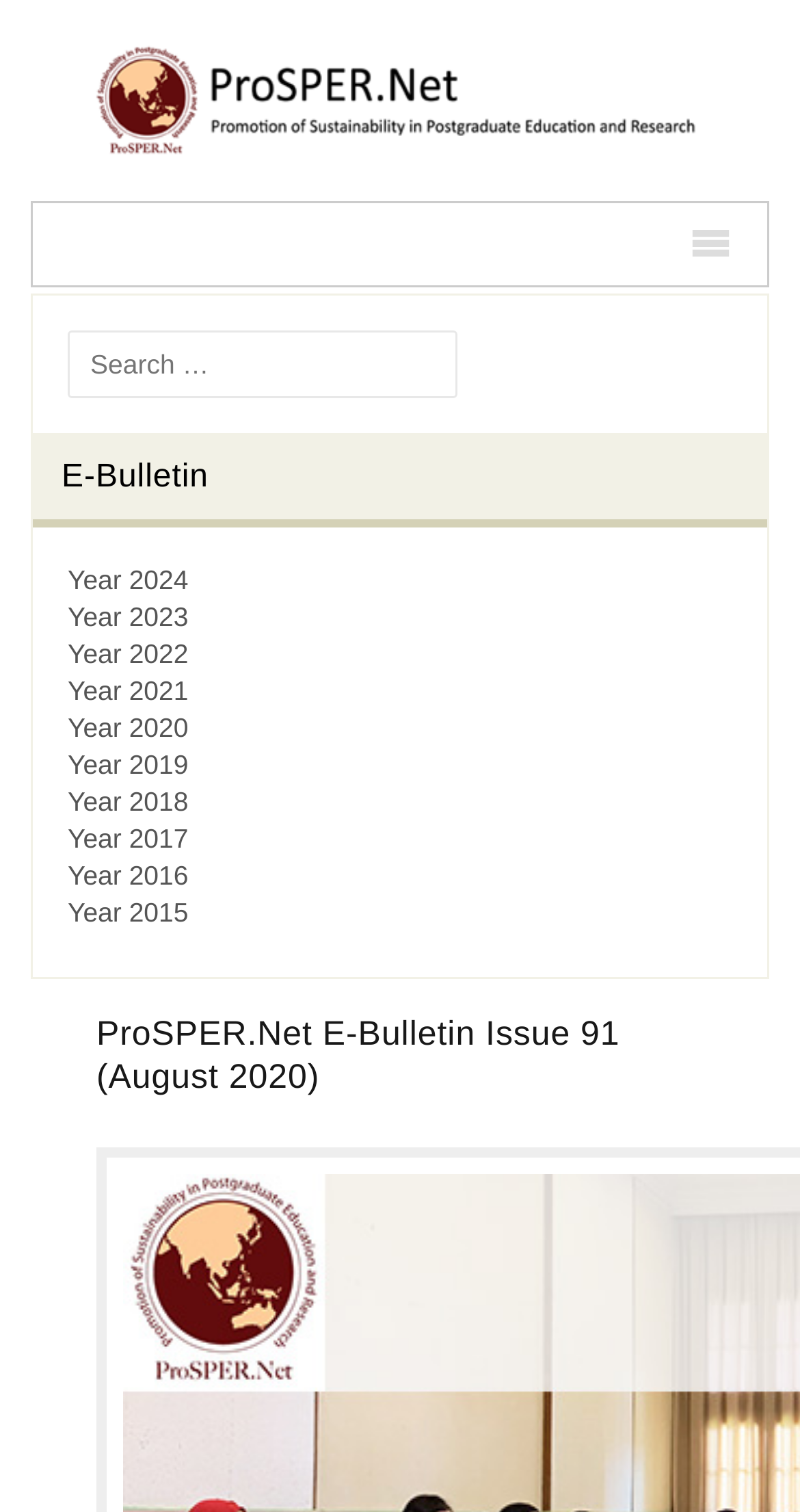Determine the bounding box coordinates of the clickable region to follow the instruction: "Select Year 2020".

[0.085, 0.471, 0.235, 0.491]